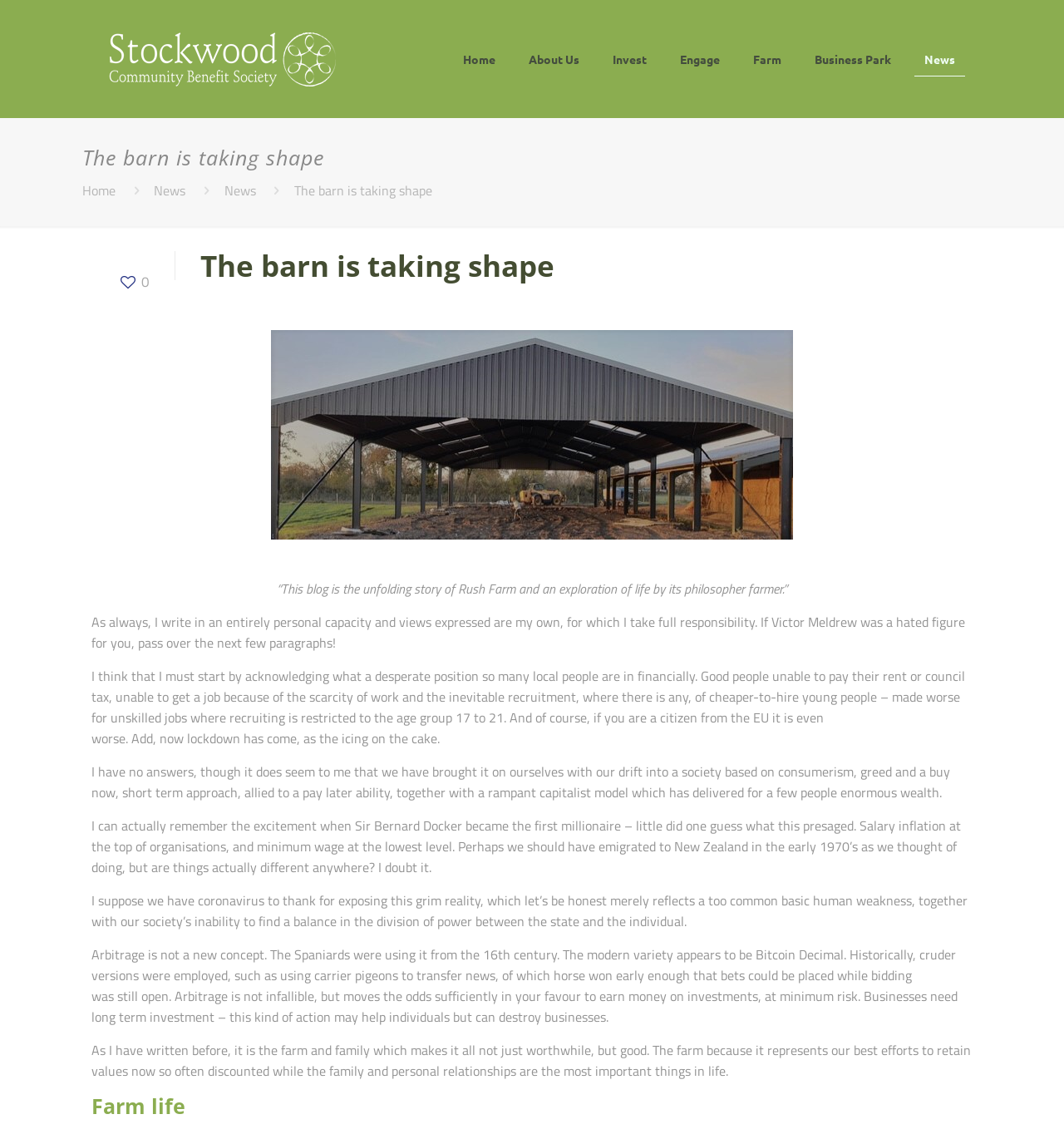Please pinpoint the bounding box coordinates for the region I should click to adhere to this instruction: "Click the 'loved' button".

[0.111, 0.24, 0.14, 0.258]